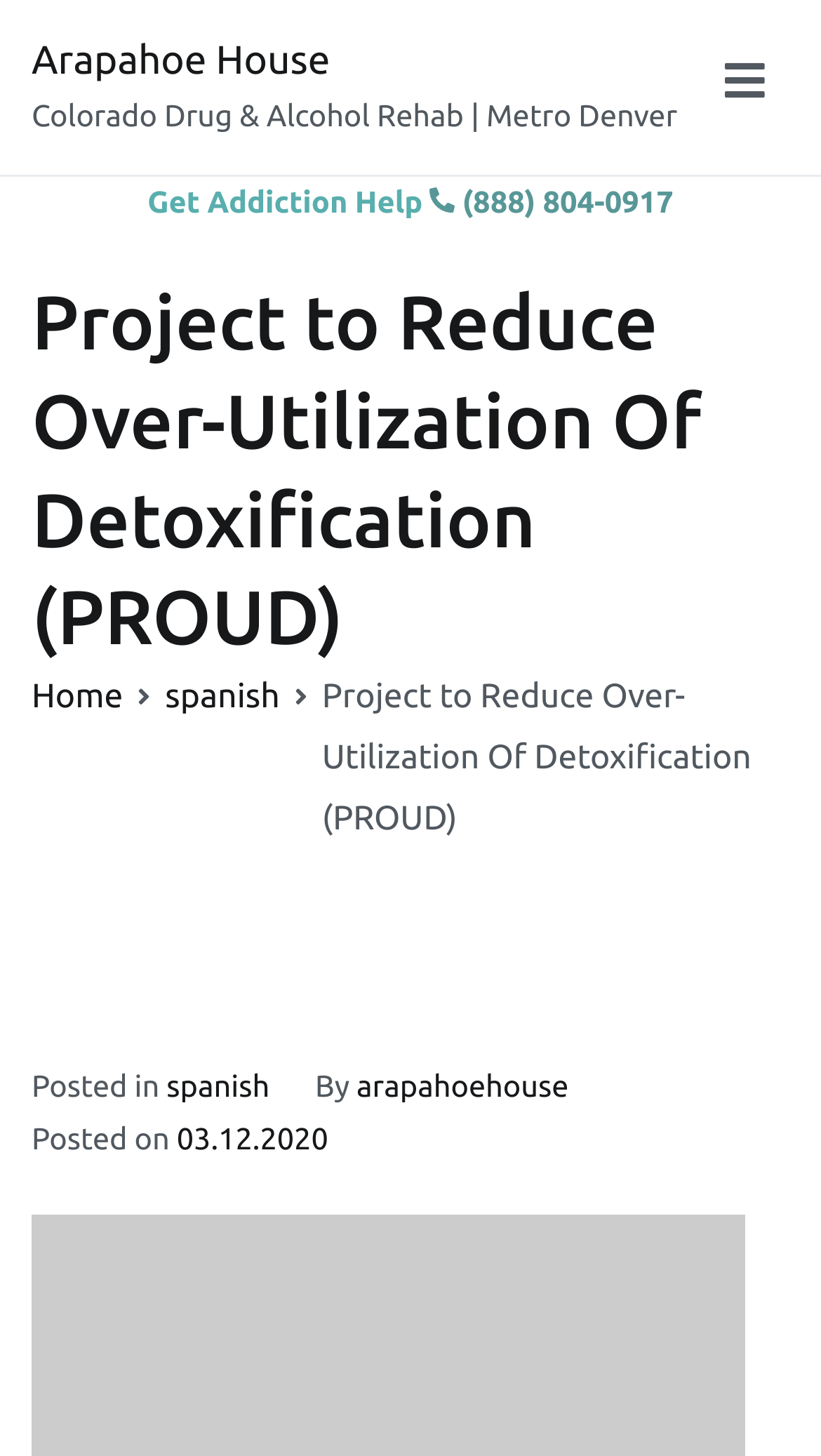Use a single word or phrase to answer the following:
What is the name of the program?

PROUD